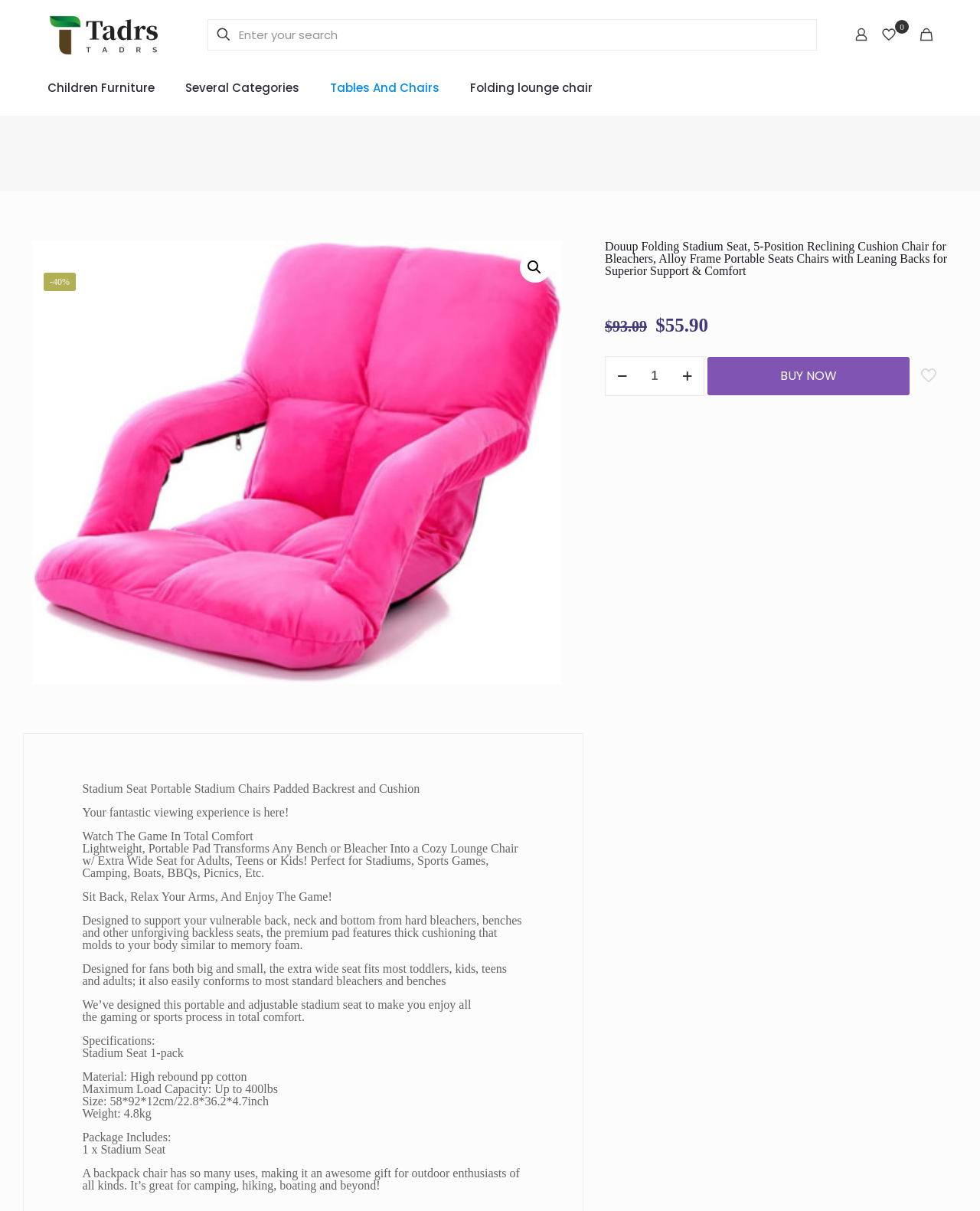Please indicate the bounding box coordinates for the clickable area to complete the following task: "Click on the user icon". The coordinates should be specified as four float numbers between 0 and 1, i.e., [left, top, right, bottom].

[0.869, 0.02, 0.889, 0.037]